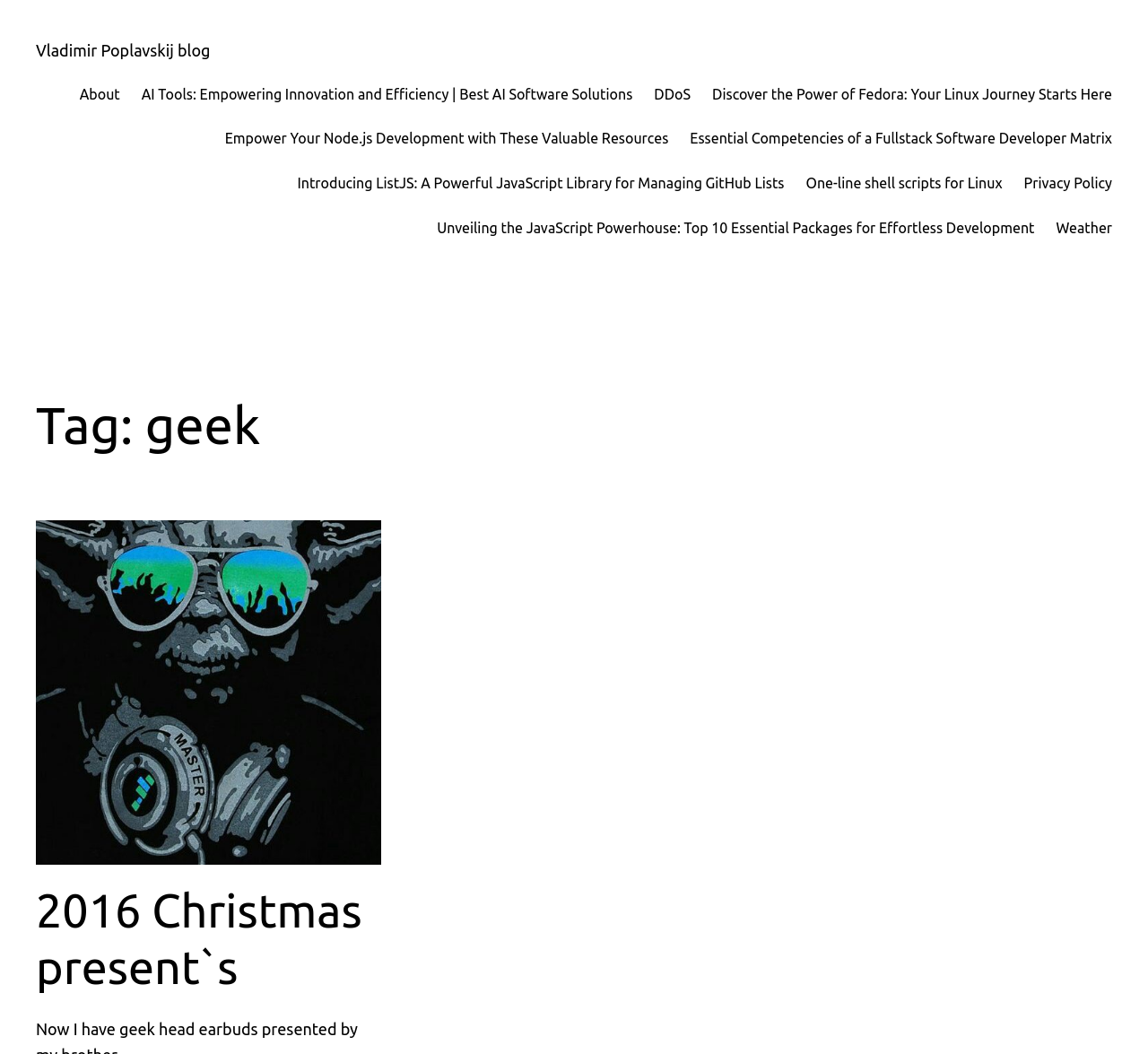Describe all visible elements and their arrangement on the webpage.

This webpage is a personal blog belonging to Vladimir Poplavskij, with a focus on geek-related topics. At the top left, there is a link to the blog's homepage, followed by a row of links to various categories, including "About", "AI Tools", "DDoS", and more. These links are positioned horizontally, with "About" on the left and "Discover the Power of Fedora" on the right.

Below the category links, there is a section featuring a series of article links, each with a descriptive title. These links are arranged in a vertical column, with the first link, "Empower Your Node.js Development with These Valuable Resources", positioned at the top left, and the last link, "Weather", at the bottom right.

To the right of the article links, there is a heading that reads "Tag: geek", which suggests that the articles are related to this topic. Below the heading, there is a figure containing an image with a link to "2016 Christmas present`s". This image is positioned near the bottom left of the page.

There is also a second instance of the "2016 Christmas present`s" link, this time as a heading, located near the bottom of the page.